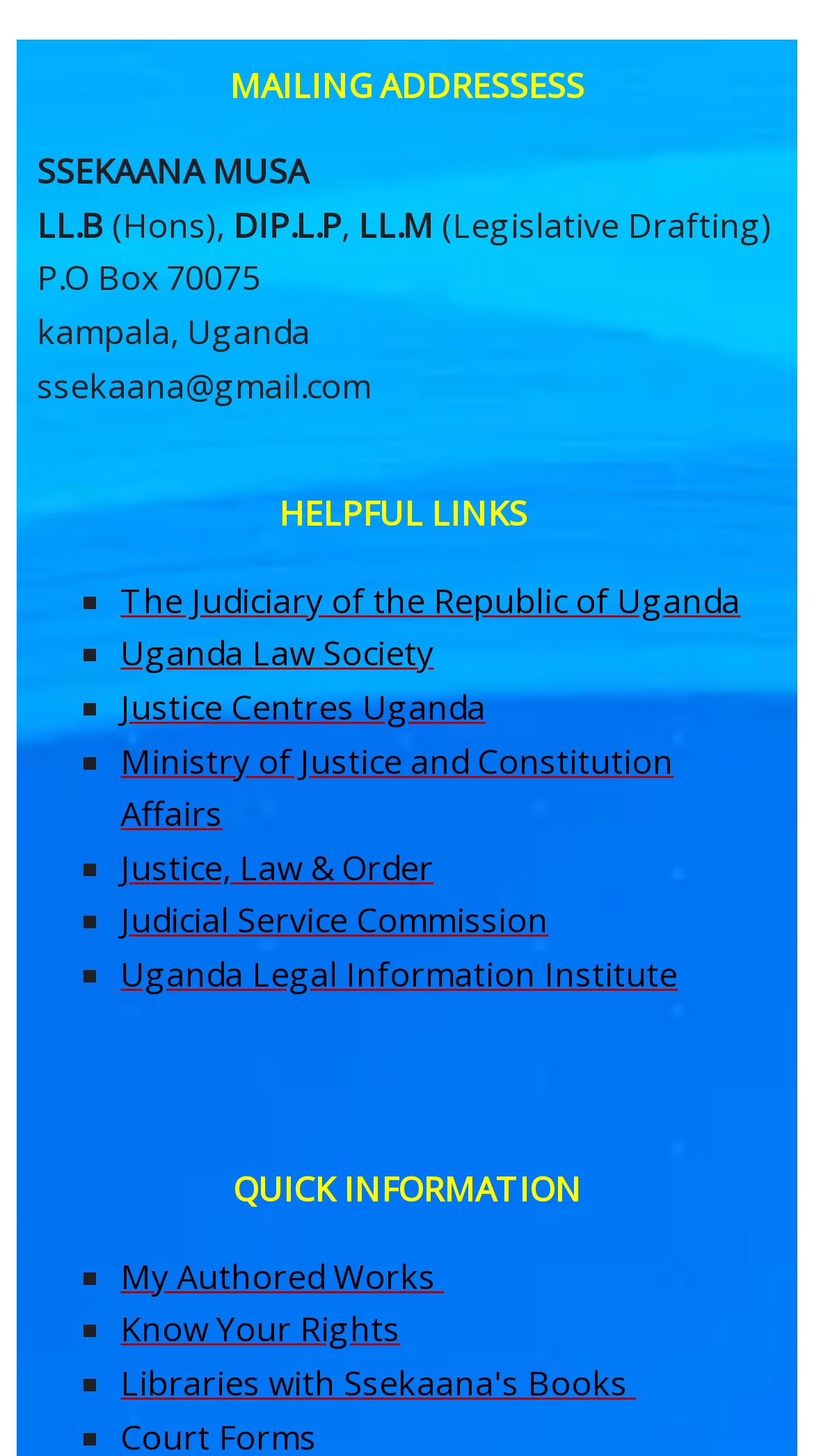Provide a short, one-word or phrase answer to the question below:
How many helpful links are listed on the webpage?

7